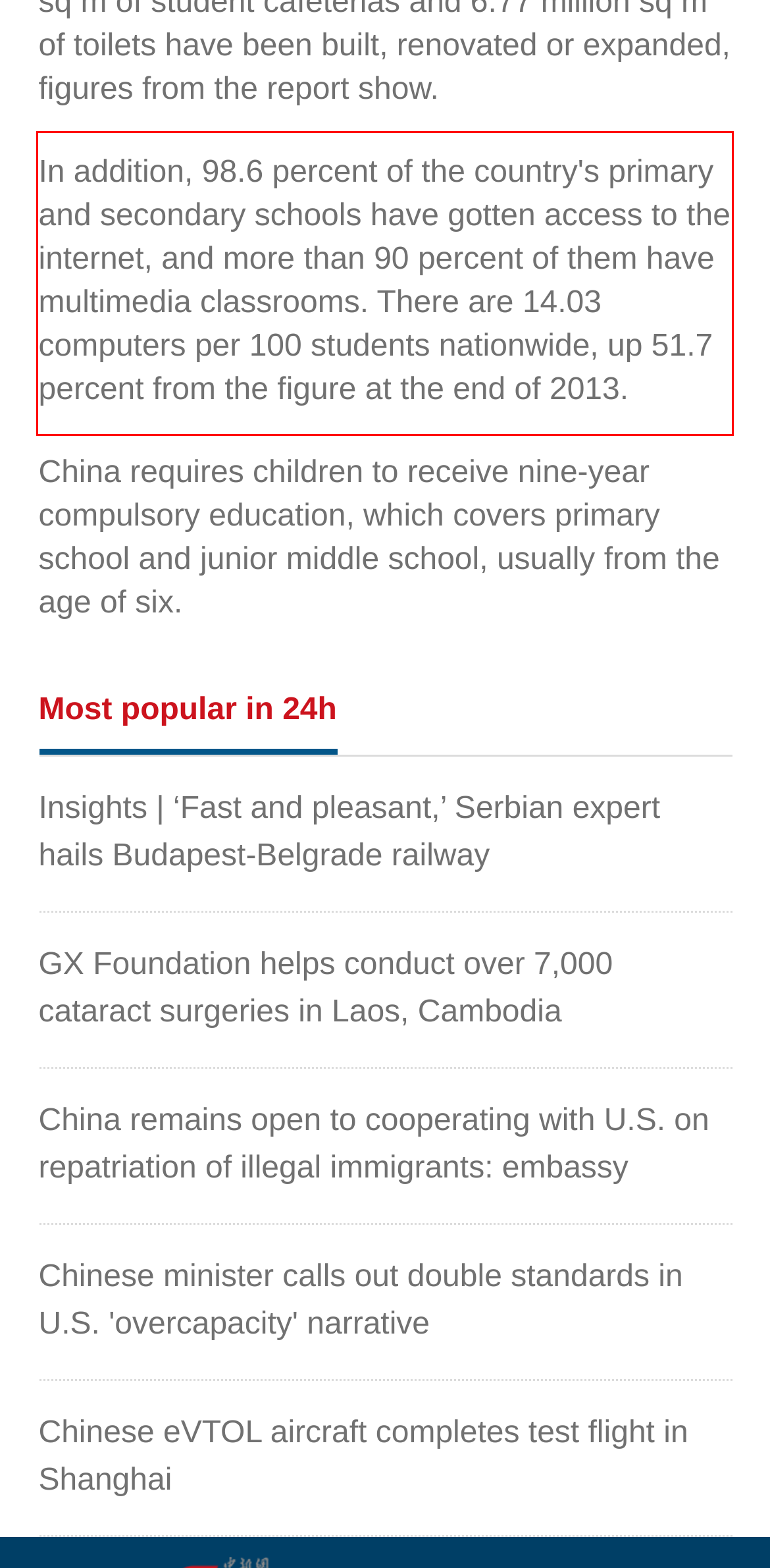Please identify and extract the text from the UI element that is surrounded by a red bounding box in the provided webpage screenshot.

In addition, 98.6 percent of the country's primary and secondary schools have gotten access to the internet, and more than 90 percent of them have multimedia classrooms. There are 14.03 computers per 100 students nationwide, up 51.7 percent from the figure at the end of 2013.